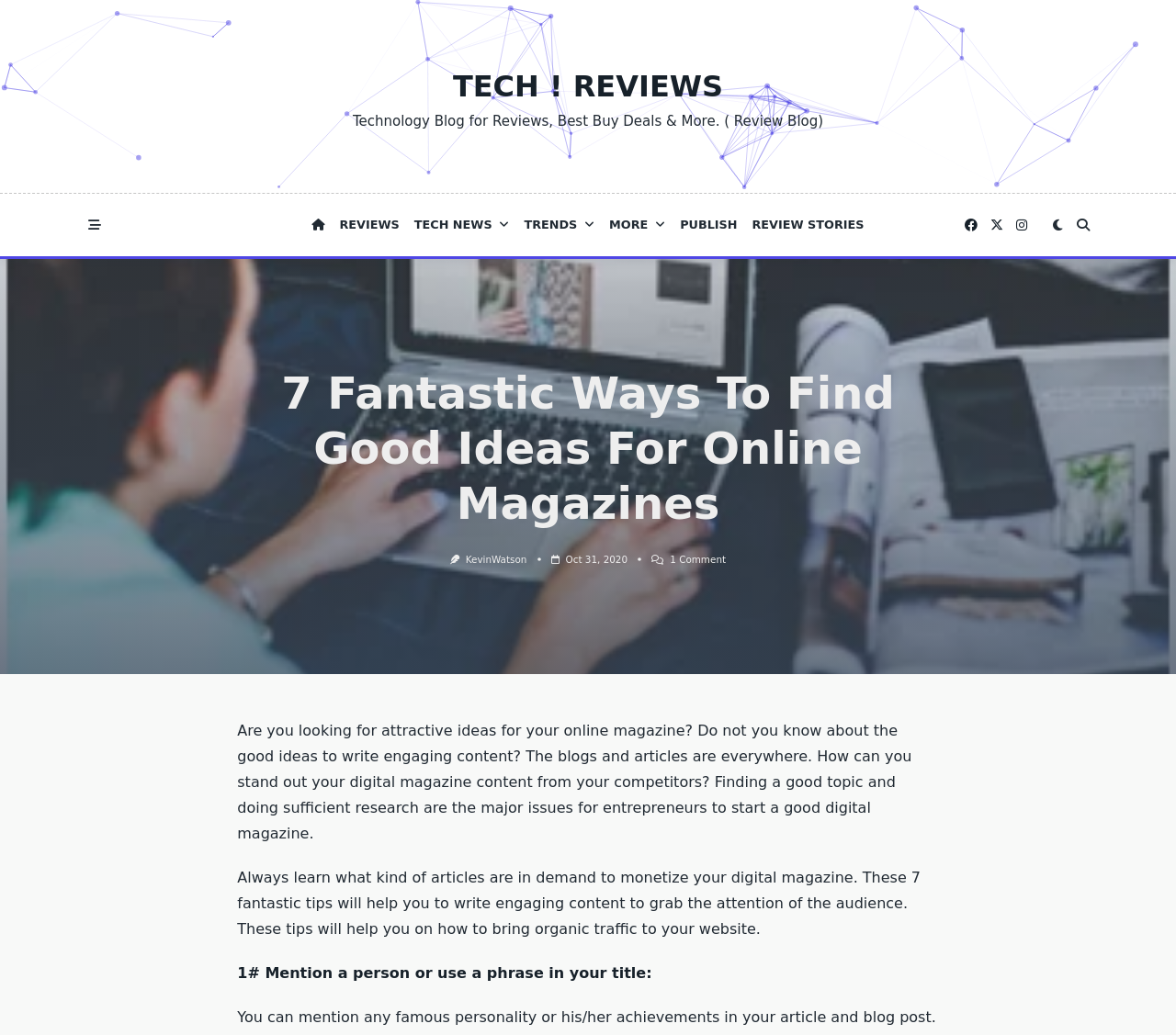Locate the bounding box coordinates of the clickable element to fulfill the following instruction: "Read the article published on Oct 31, 2020". Provide the coordinates as four float numbers between 0 and 1 in the format [left, top, right, bottom].

[0.481, 0.535, 0.534, 0.546]